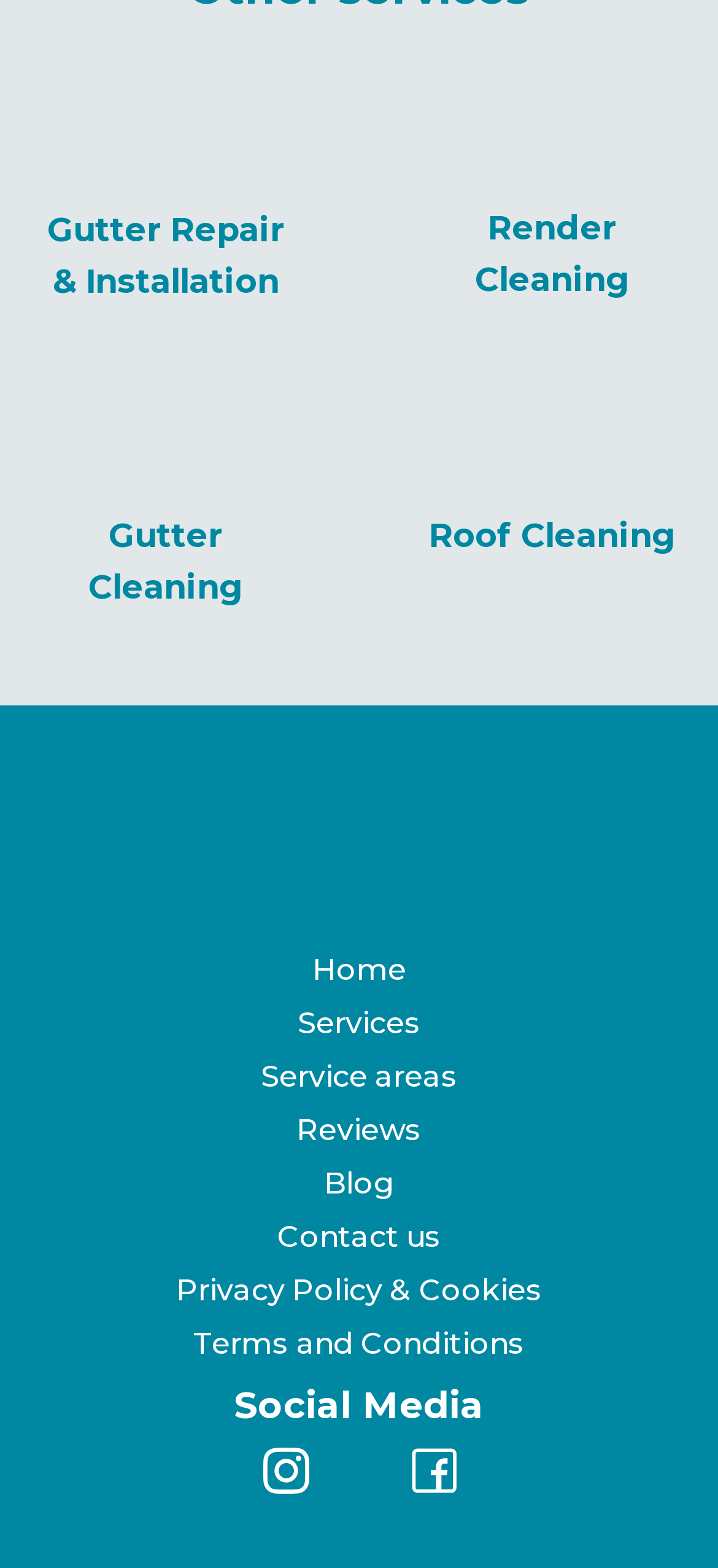Could you find the bounding box coordinates of the clickable area to complete this instruction: "Go to Home"?

[0.051, 0.607, 0.949, 0.63]